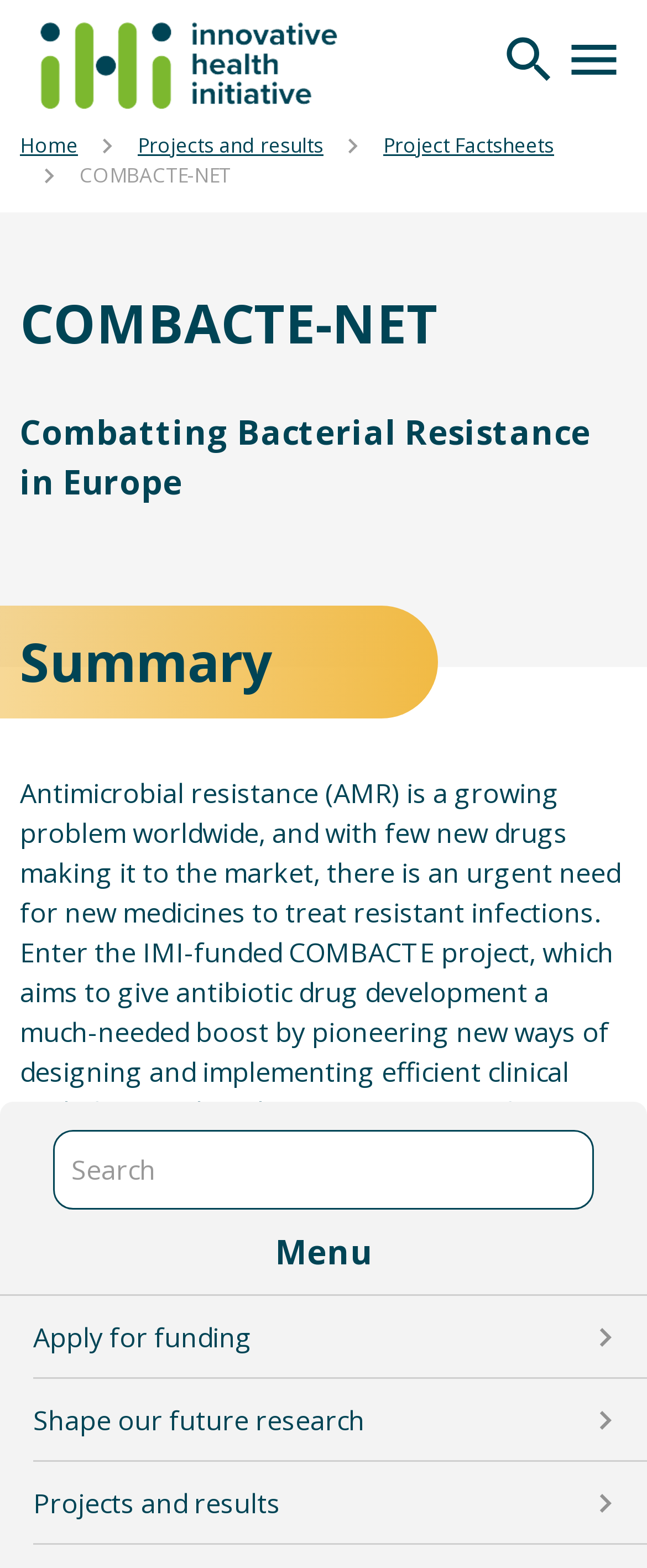Please answer the following question using a single word or phrase: 
What organization is funding the COMBACTE project?

IMI